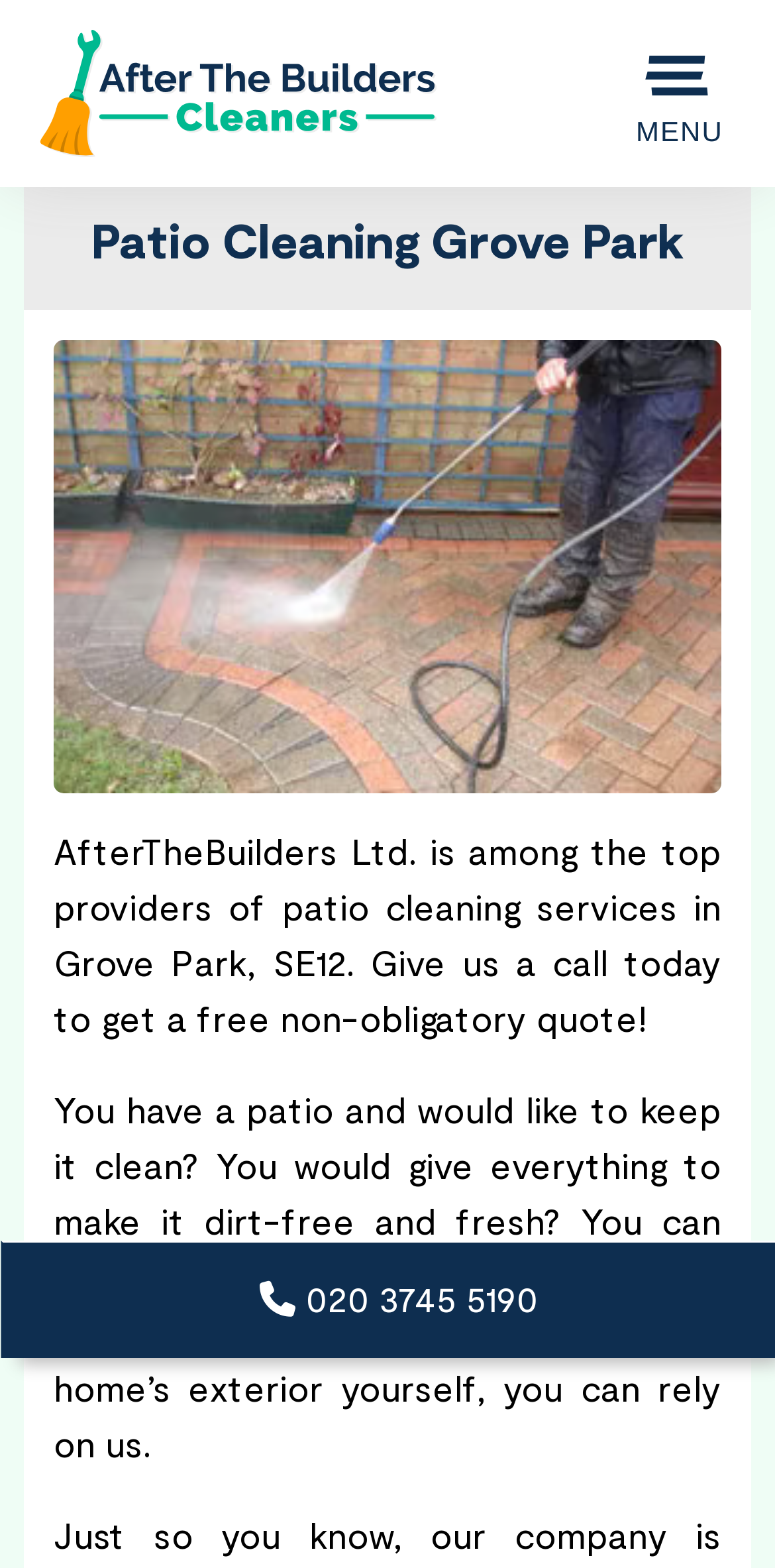Use a single word or phrase to answer the question:
What is the tone of the company's message?

Inviting and helpful